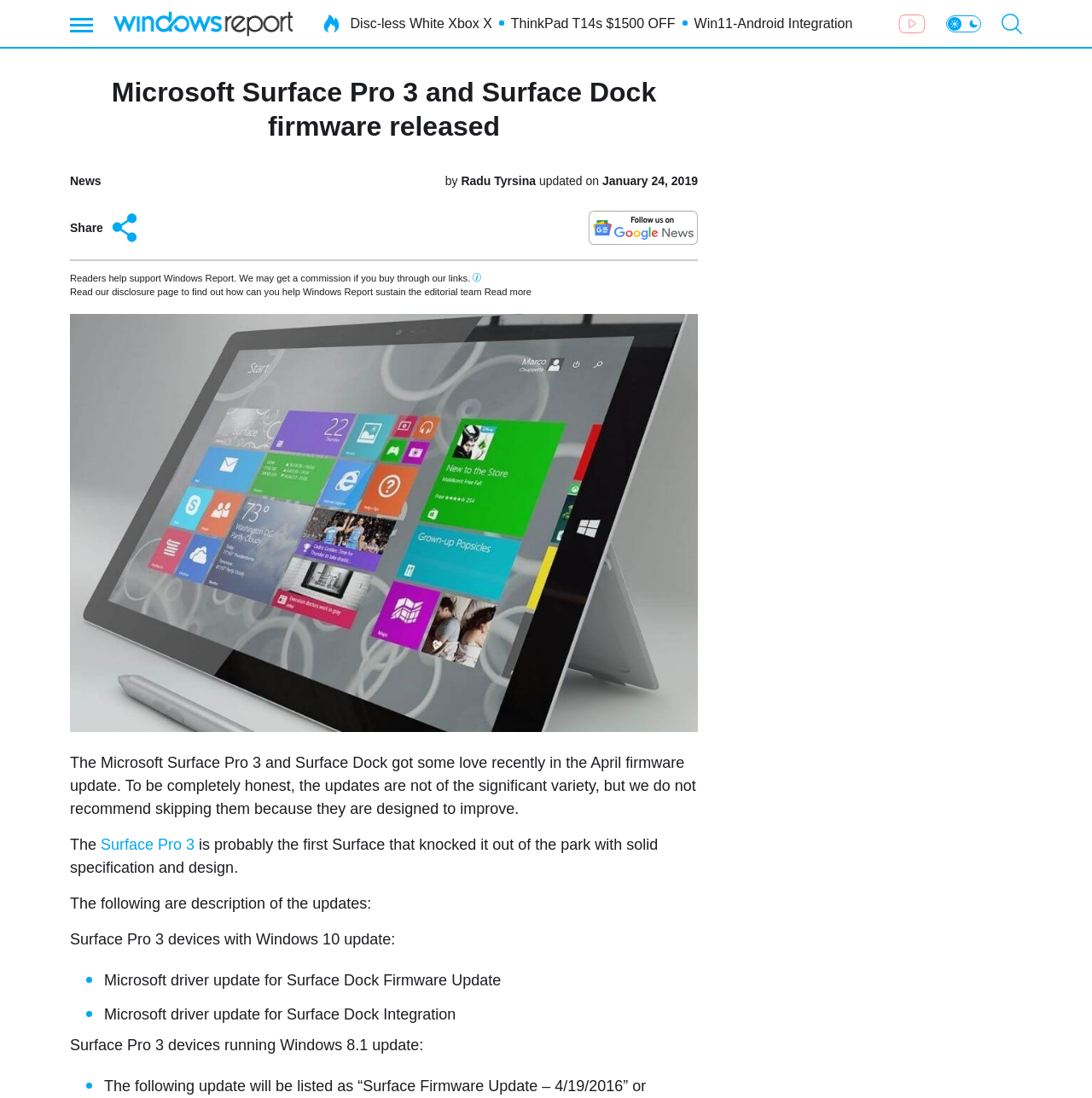Identify the bounding box coordinates for the element that needs to be clicked to fulfill this instruction: "Search for something". Provide the coordinates in the format of four float numbers between 0 and 1: [left, top, right, bottom].

[0.917, 0.012, 0.936, 0.031]